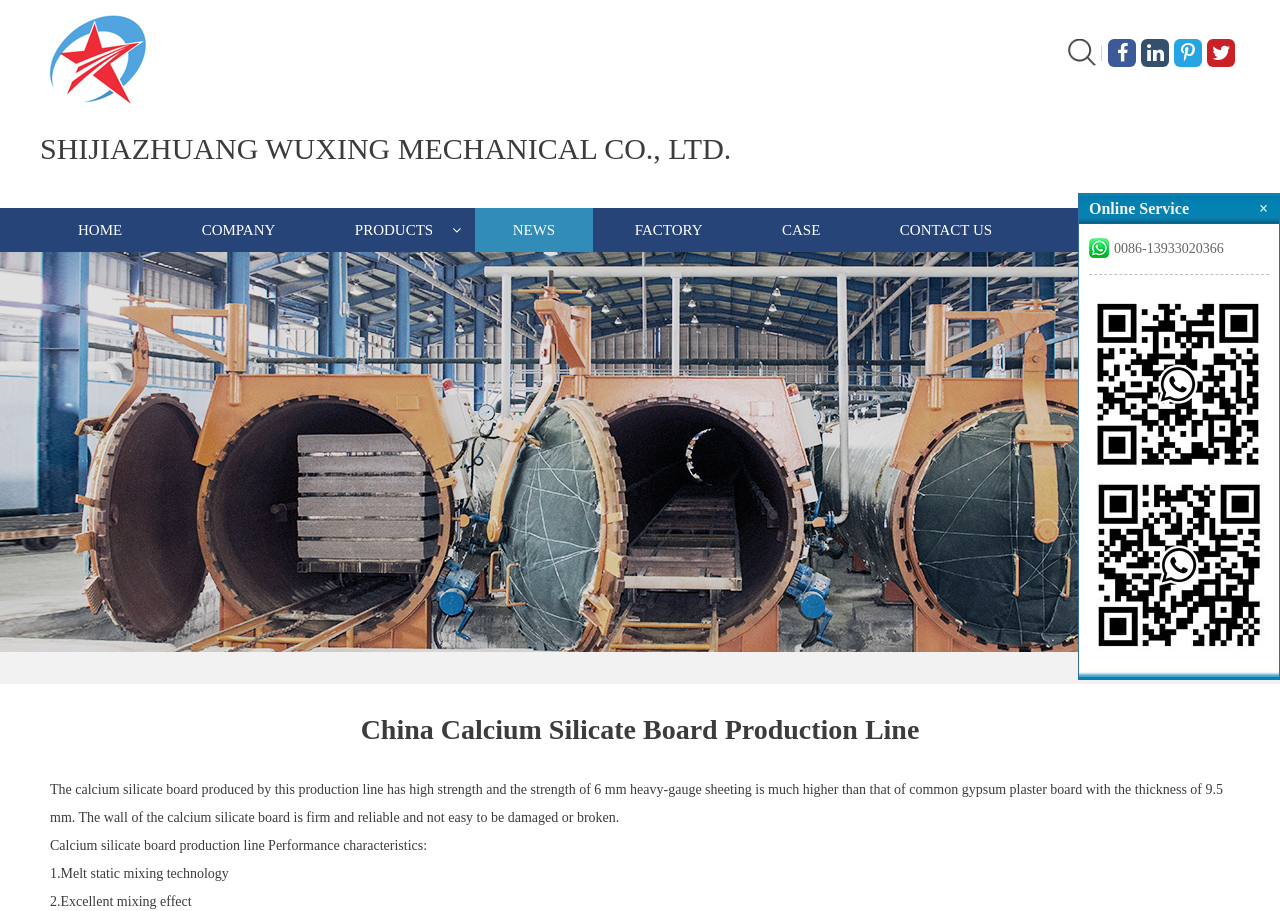Identify the bounding box coordinates of the clickable section necessary to follow the following instruction: "Click the HOME link". The coordinates should be presented as four float numbers from 0 to 1, i.e., [left, top, right, bottom].

[0.031, 0.228, 0.125, 0.277]